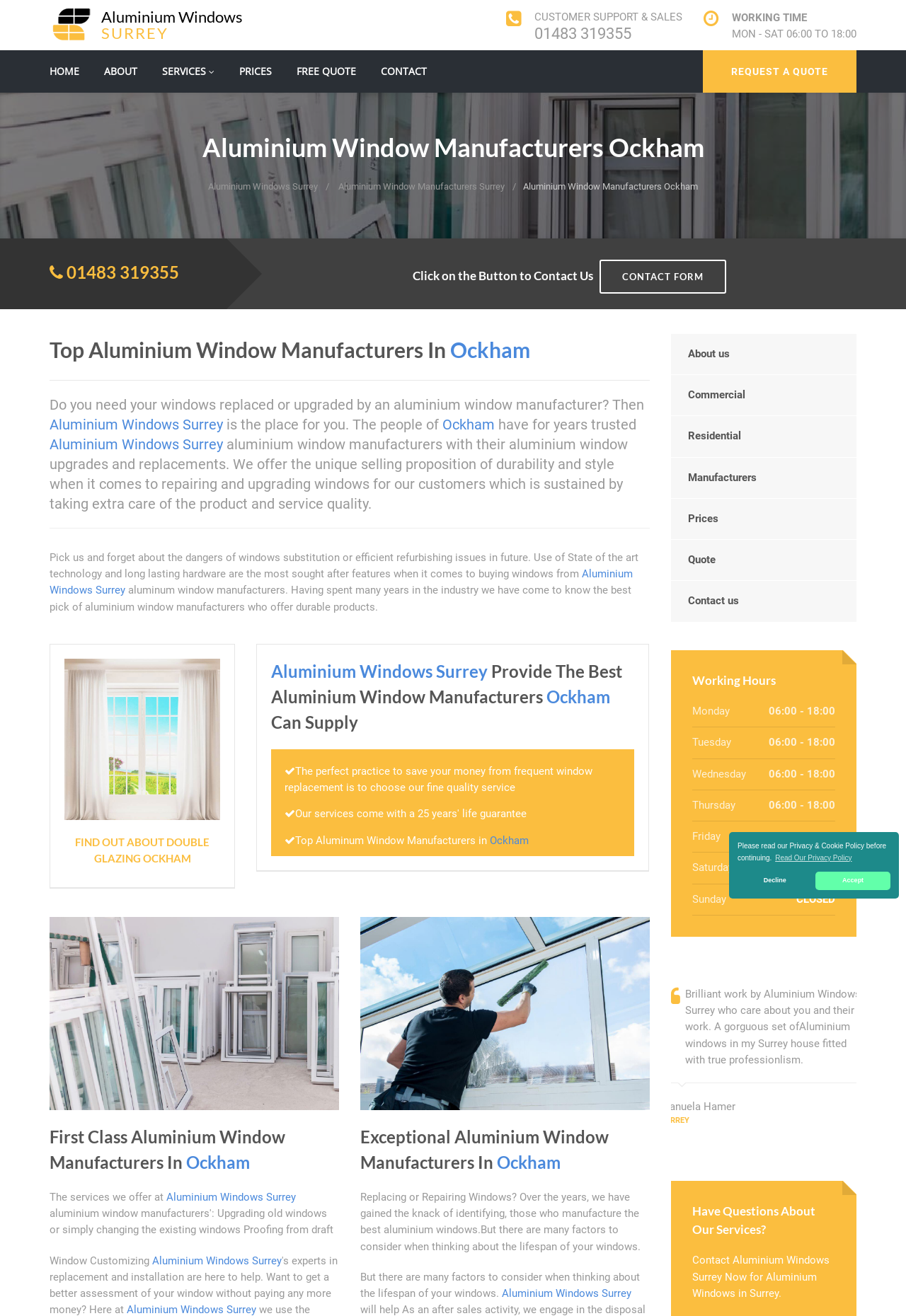Please identify the bounding box coordinates of the clickable area that will fulfill the following instruction: "Click on the 'CONTACT' link". The coordinates should be in the format of four float numbers between 0 and 1, i.e., [left, top, right, bottom].

[0.42, 0.038, 0.471, 0.07]